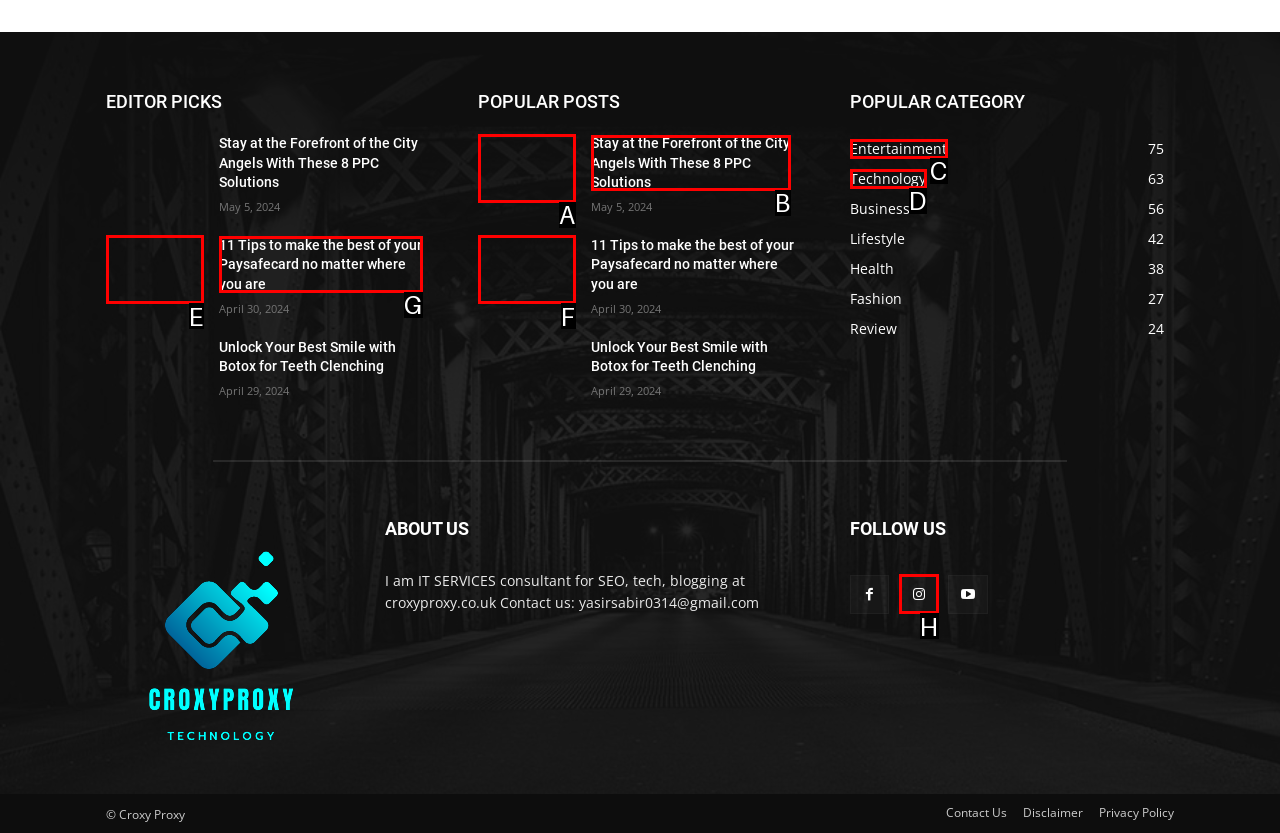Find the HTML element that matches the description: Technology63. Answer using the letter of the best match from the available choices.

D